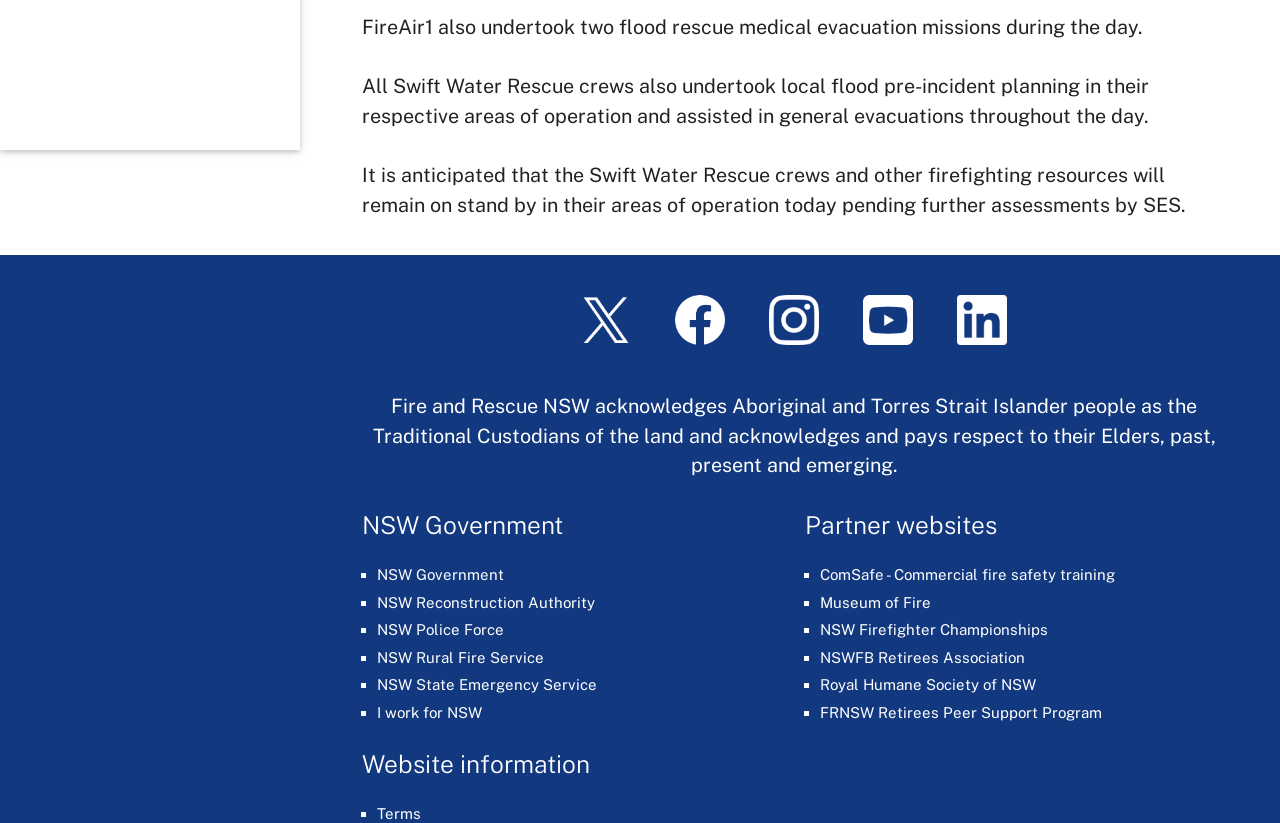Given the element description alt="X (Twitter)", identify the bounding box coordinates for the UI element on the webpage screenshot. The format should be (top-left x, top-left y, bottom-right x, bottom-right y), with values between 0 and 1.

[0.438, 0.426, 0.509, 0.447]